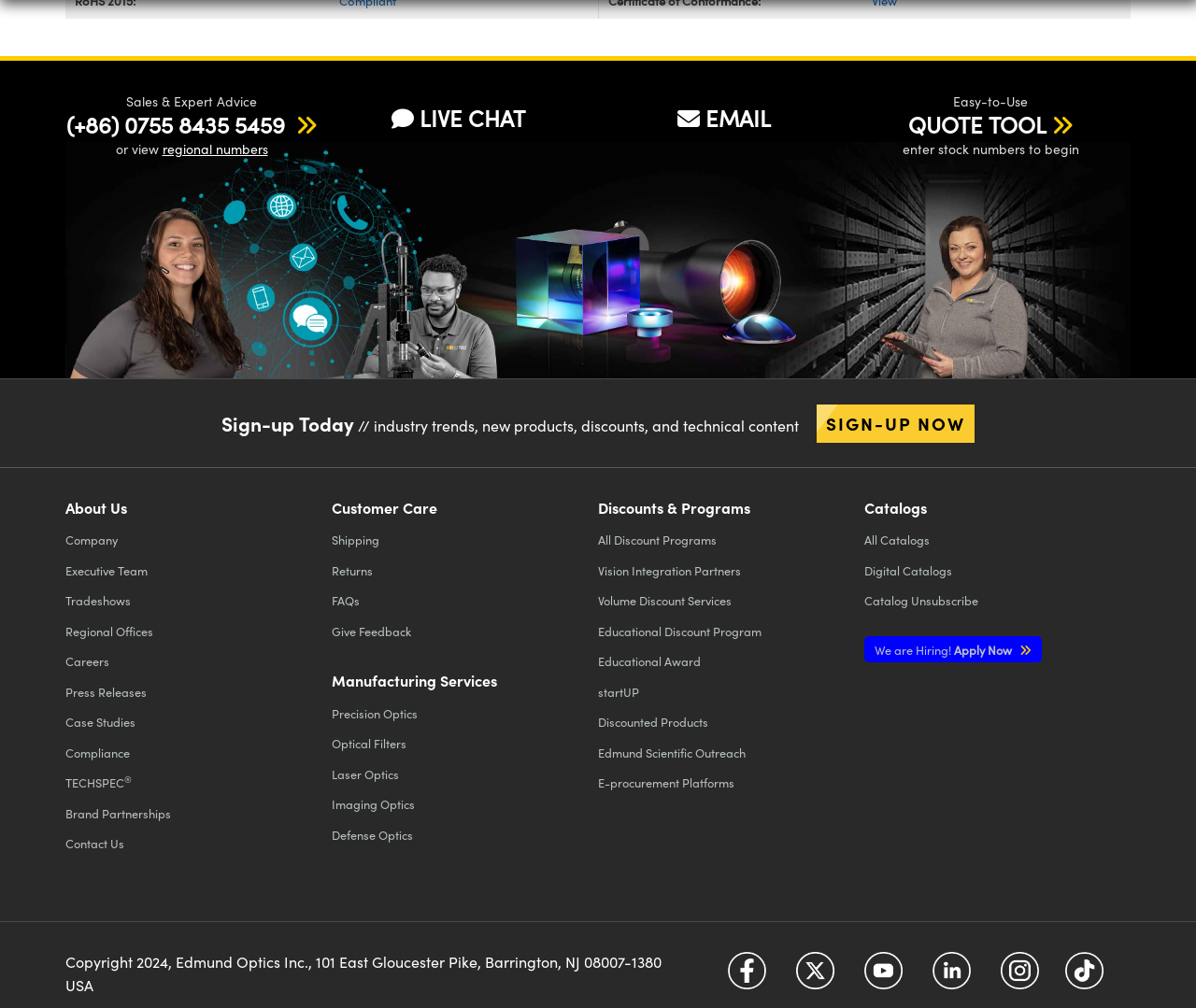Locate the bounding box coordinates of the clickable region necessary to complete the following instruction: "Start a live chat". Provide the coordinates in the format of four float numbers between 0 and 1, i.e., [left, top, right, bottom].

[0.327, 0.102, 0.439, 0.132]